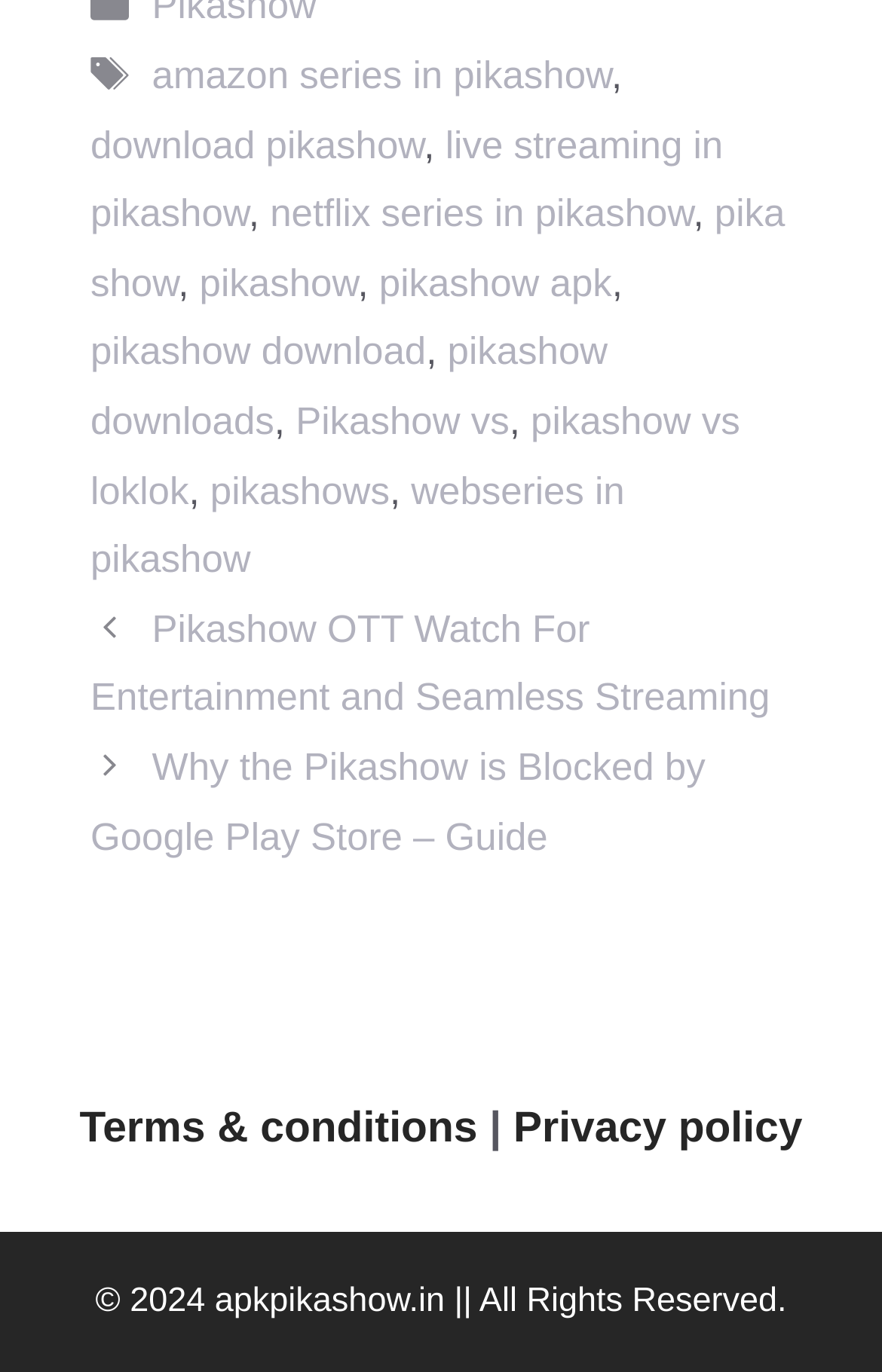Identify the bounding box coordinates of the element that should be clicked to fulfill this task: "Check the website's Privacy policy". The coordinates should be provided as four float numbers between 0 and 1, i.e., [left, top, right, bottom].

[0.582, 0.806, 0.91, 0.841]